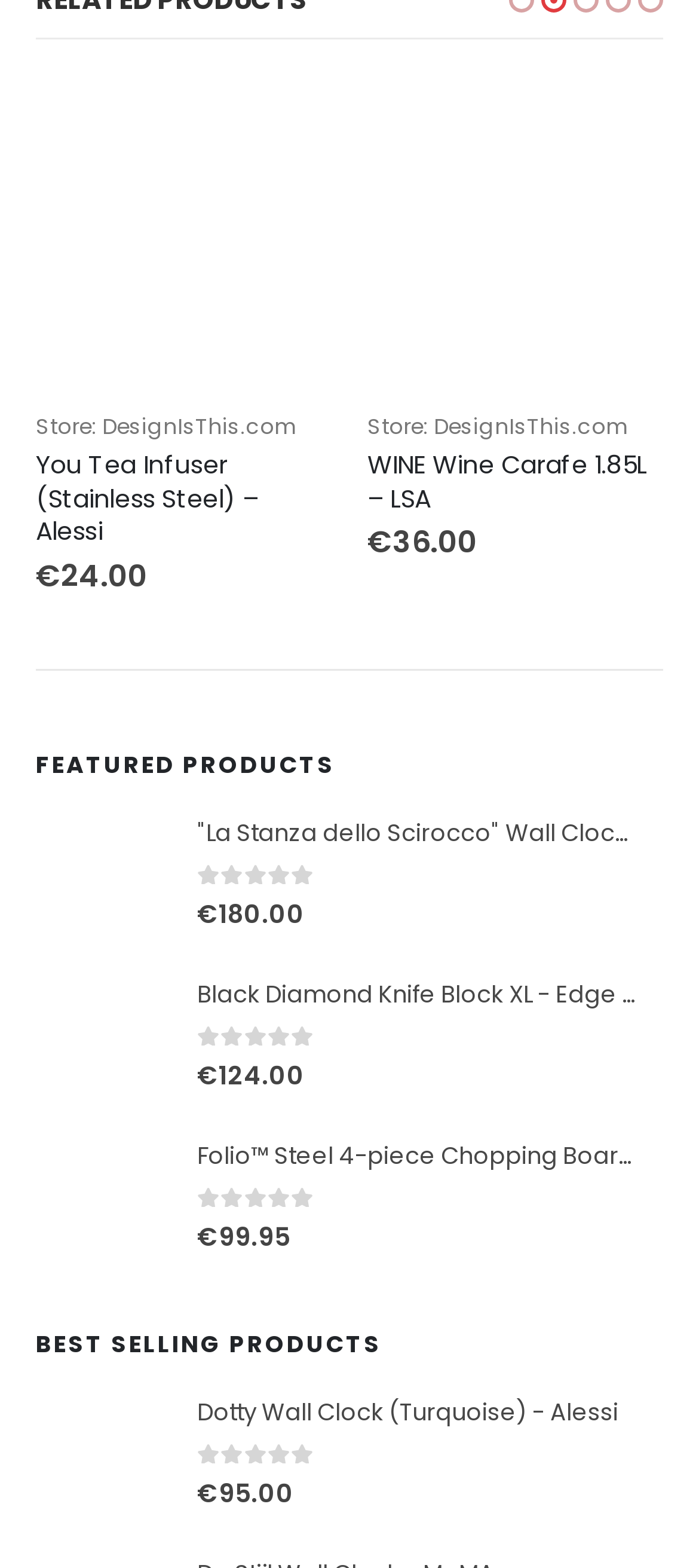Find the bounding box coordinates for the area you need to click to carry out the instruction: "View Yogi Sponge Holder product". The coordinates should be four float numbers between 0 and 1, indicated as [left, top, right, bottom].

[0.051, 0.053, 0.474, 0.241]